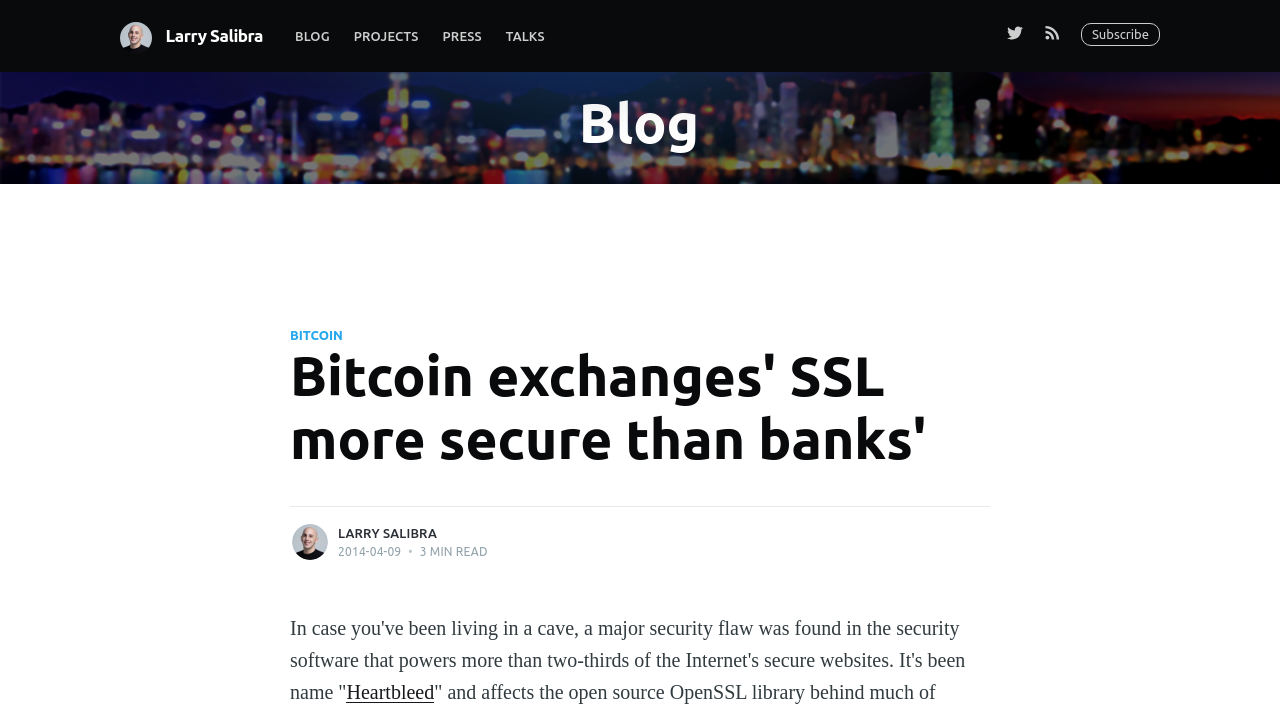Highlight the bounding box coordinates of the region I should click on to meet the following instruction: "Click on the BLOG link".

[0.084, 0.02, 0.13, 0.083]